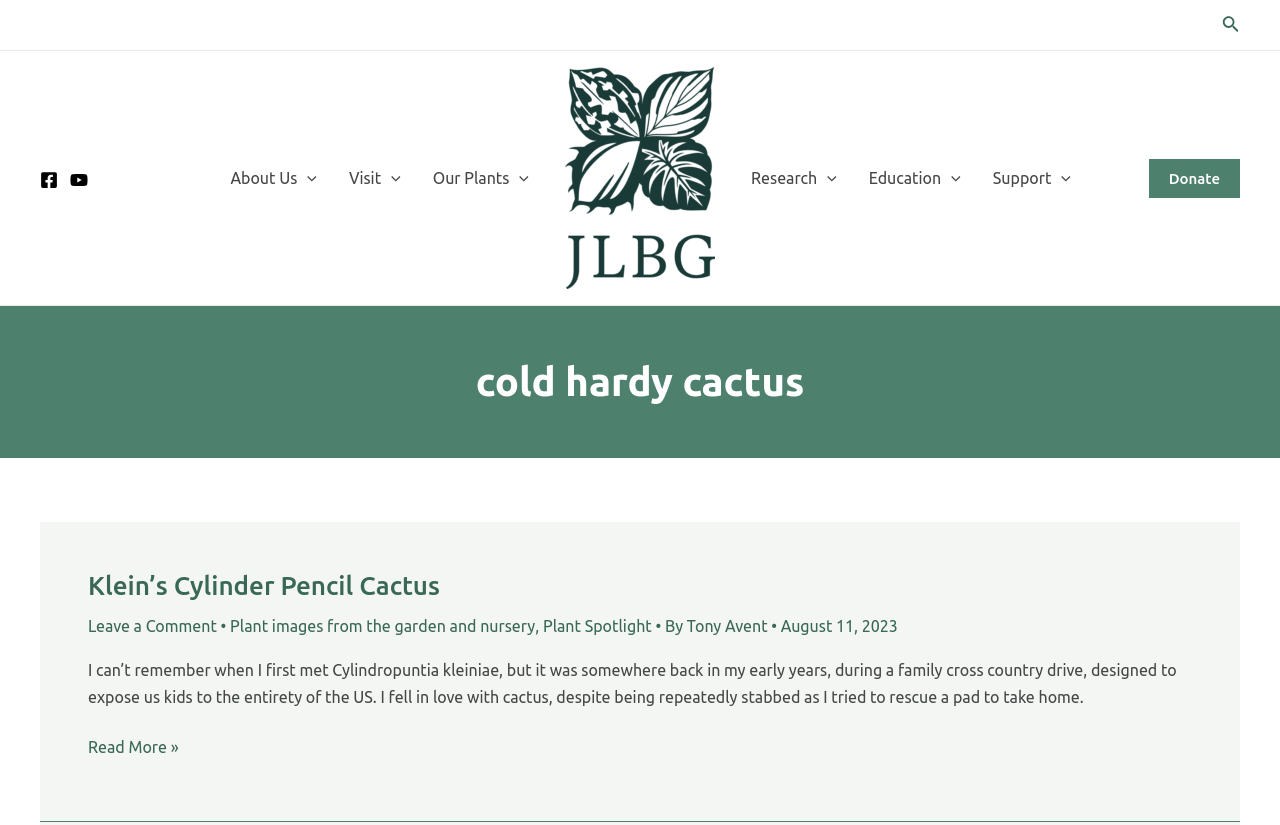Determine the bounding box coordinates of the clickable region to follow the instruction: "Read more about Klein’s Cylinder Pencil Cactus".

[0.069, 0.89, 0.14, 0.922]